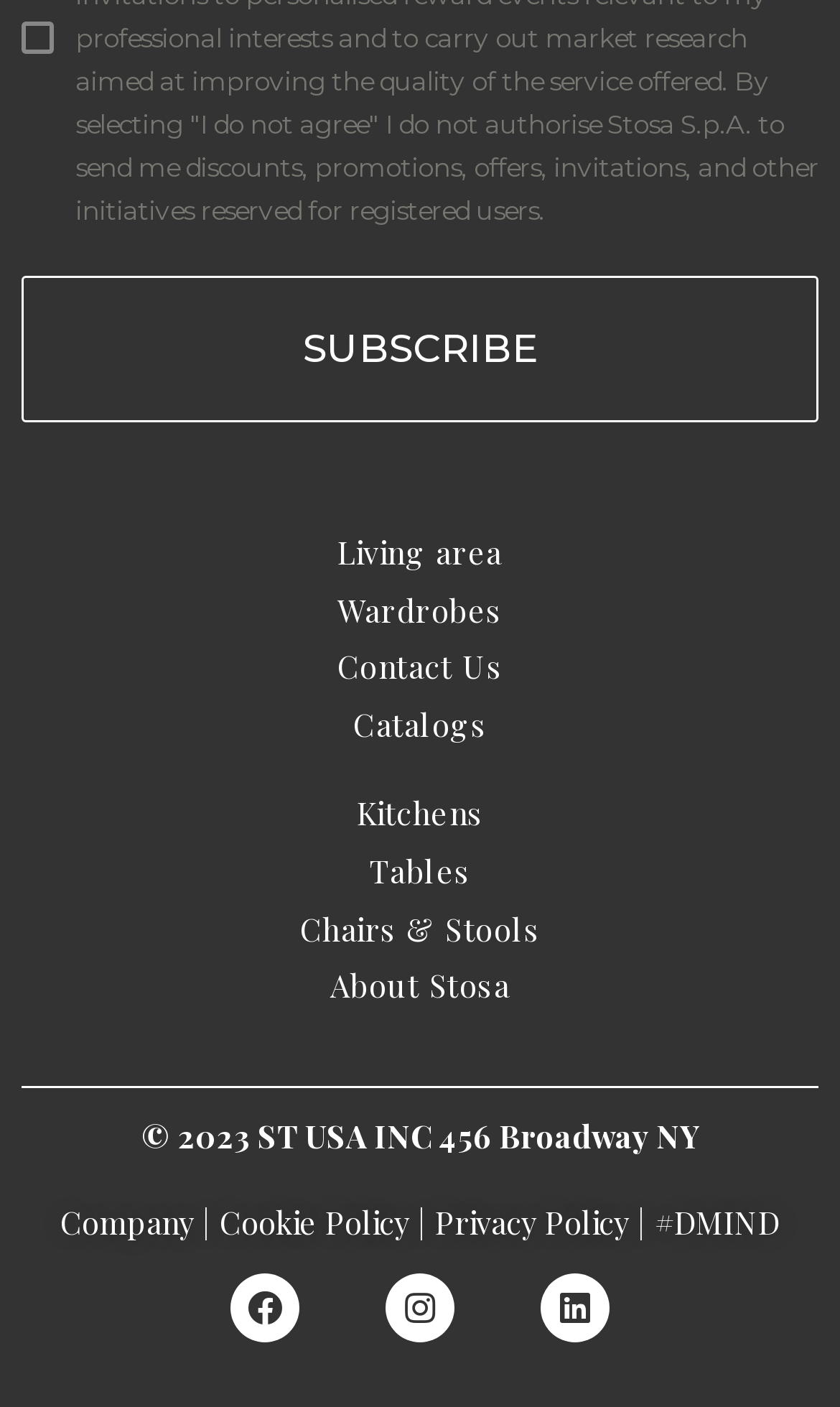Provide a one-word or short-phrase answer to the question:
What is the purpose of the checkbox at the top of the page?

Profiling purposes